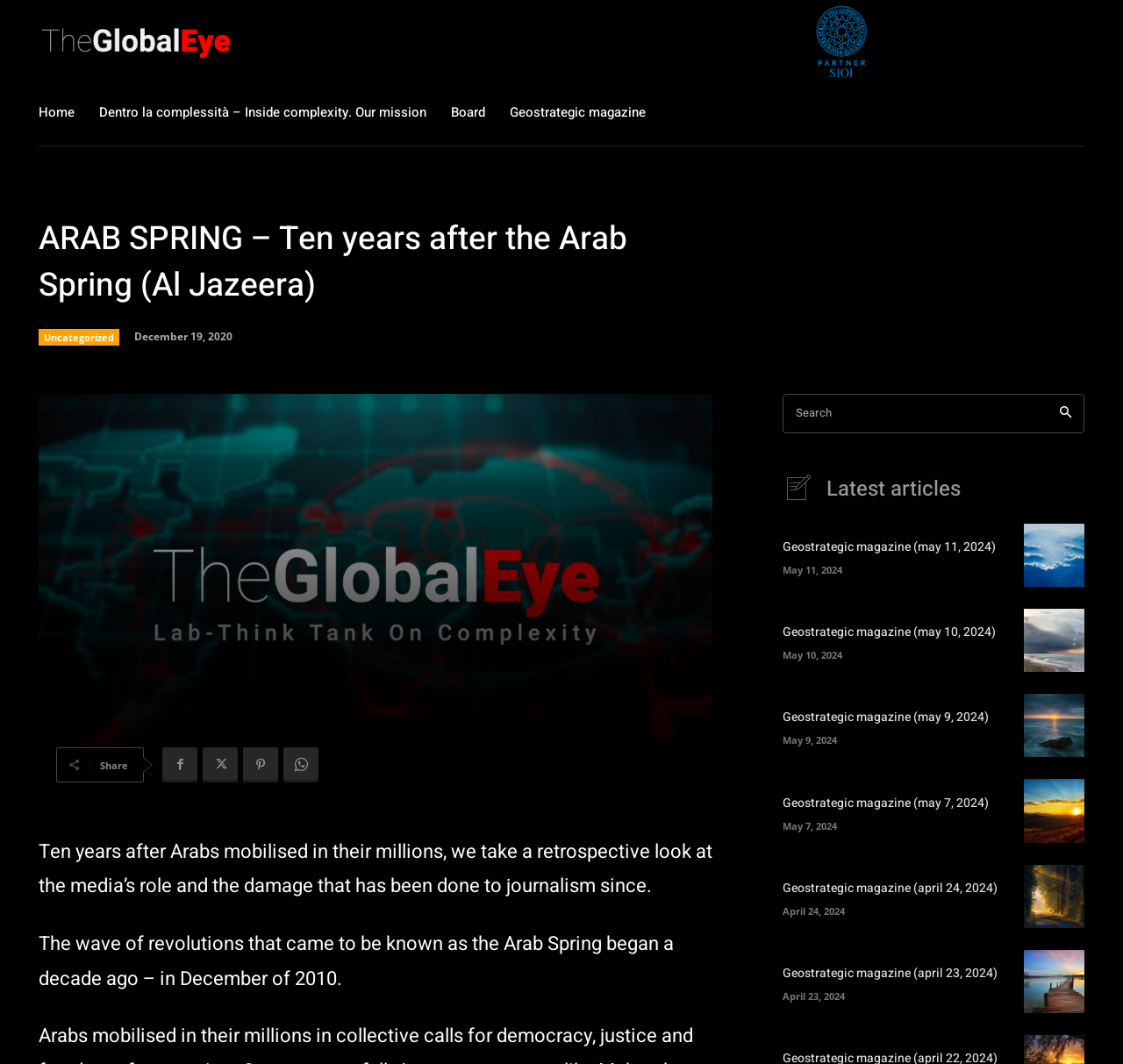Extract the primary heading text from the webpage.

ARAB SPRING – Ten years after the Arab Spring (Al Jazeera)